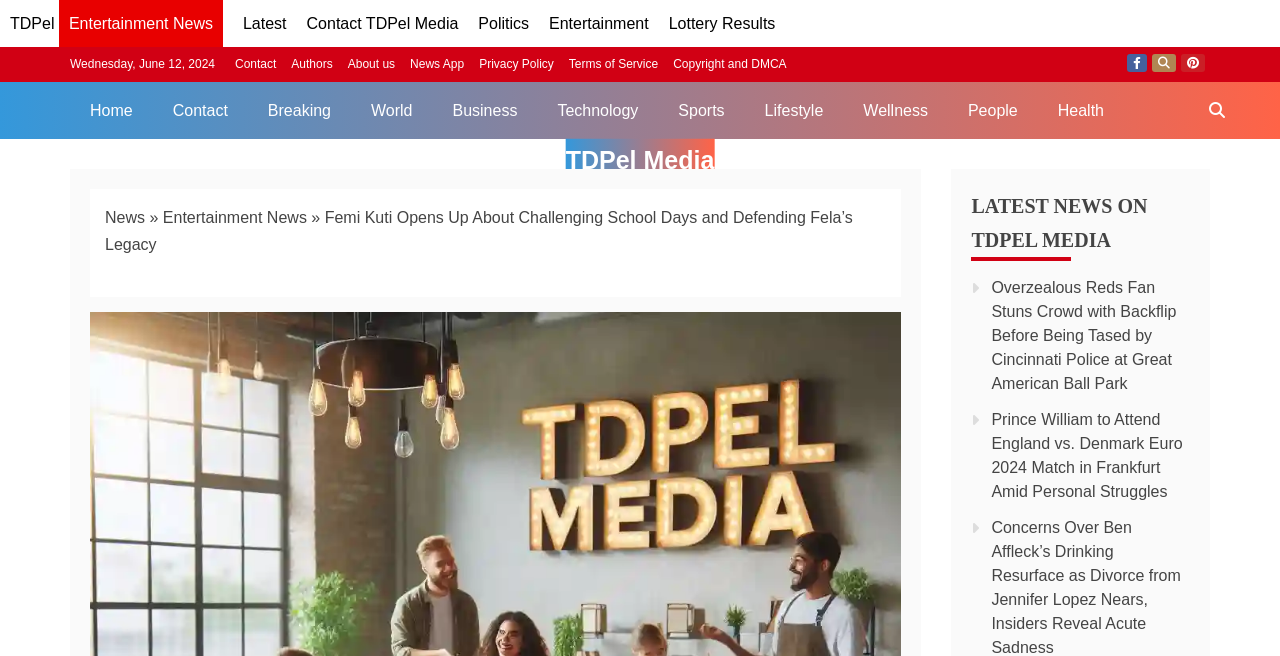Identify and provide the bounding box coordinates of the UI element described: "Latest". The coordinates should be formatted as [left, top, right, bottom], with each number being a float between 0 and 1.

[0.19, 0.023, 0.224, 0.049]